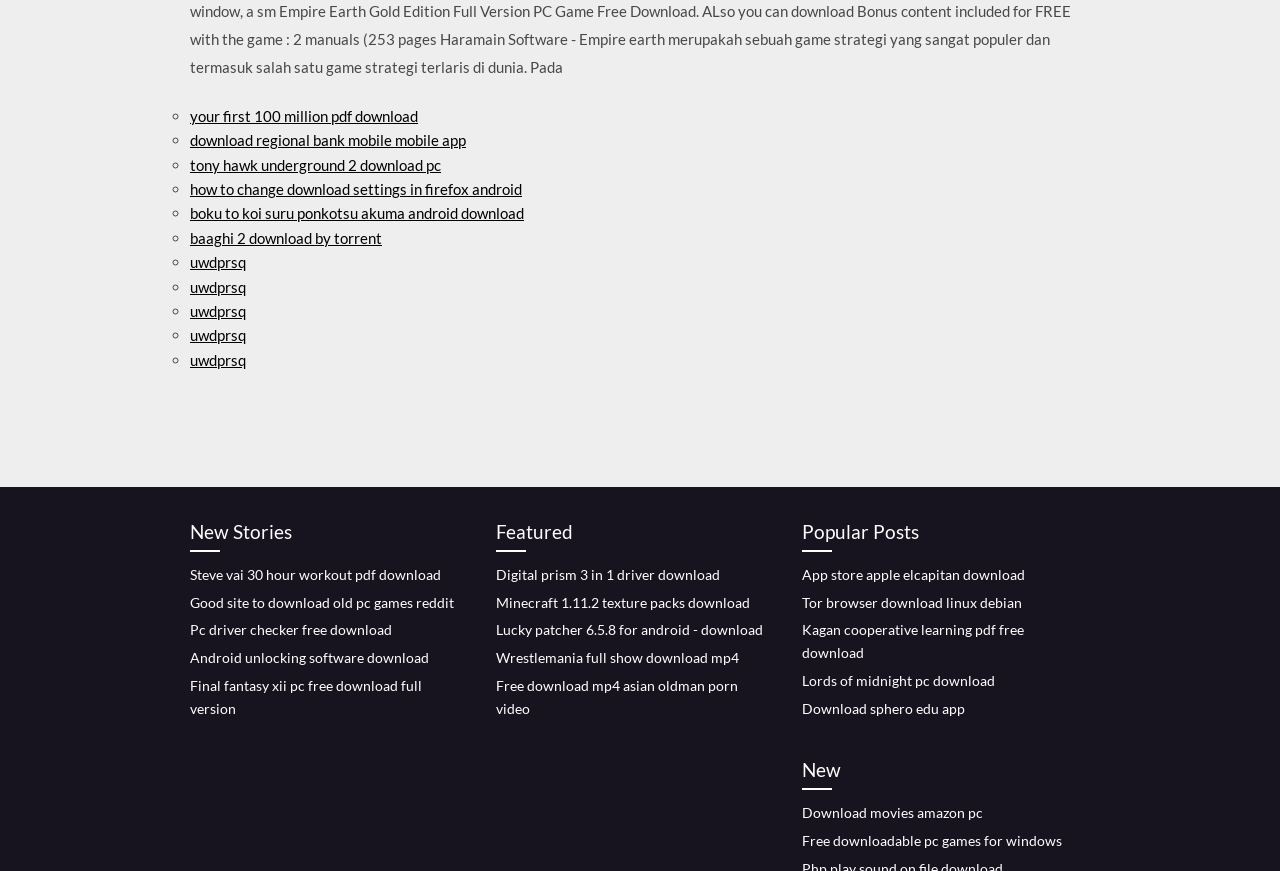Determine the bounding box coordinates (top-left x, top-left y, bottom-right x, bottom-right y) of the UI element described in the following text: Android unlocking software download

[0.148, 0.745, 0.335, 0.765]